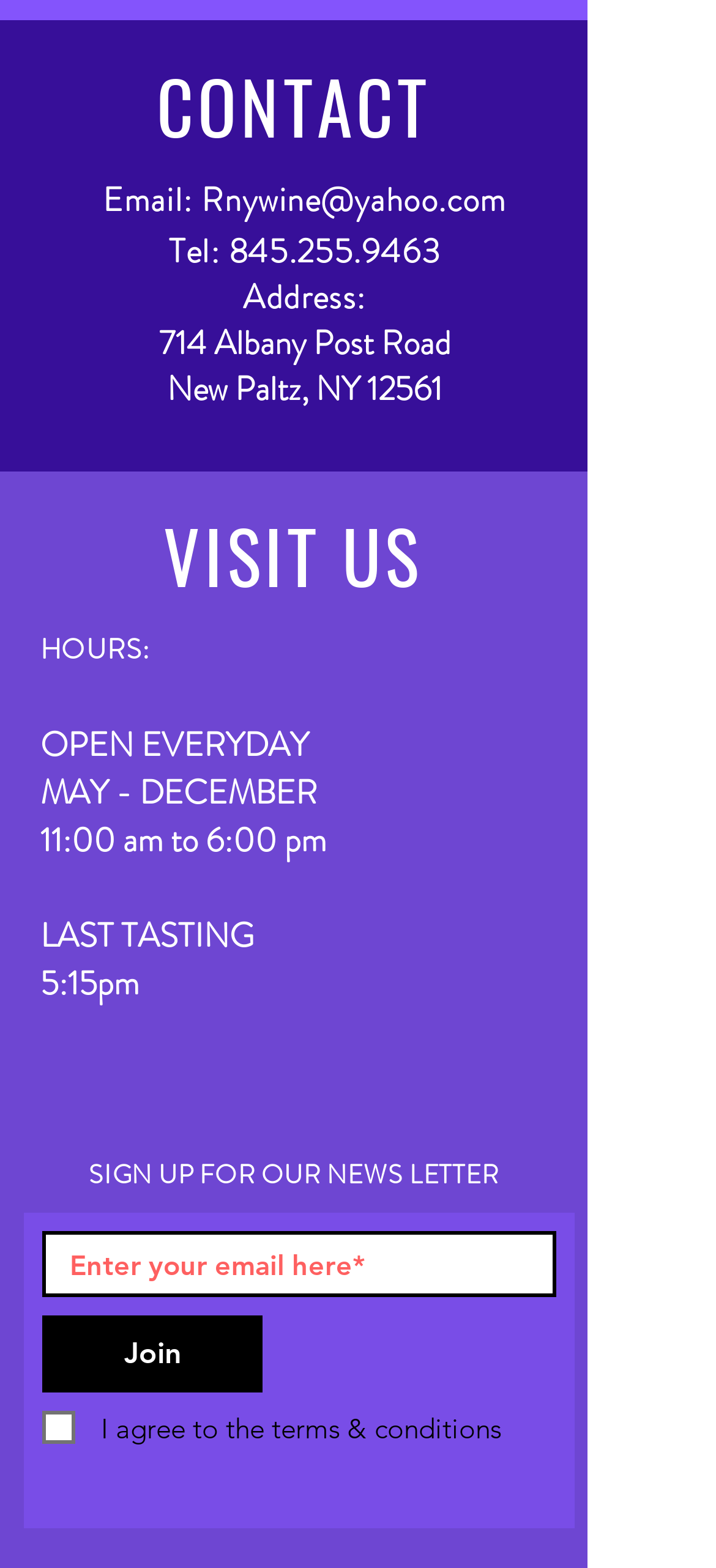Please determine the bounding box coordinates of the area that needs to be clicked to complete this task: 'Click the email link'. The coordinates must be four float numbers between 0 and 1, formatted as [left, top, right, bottom].

[0.282, 0.112, 0.708, 0.143]